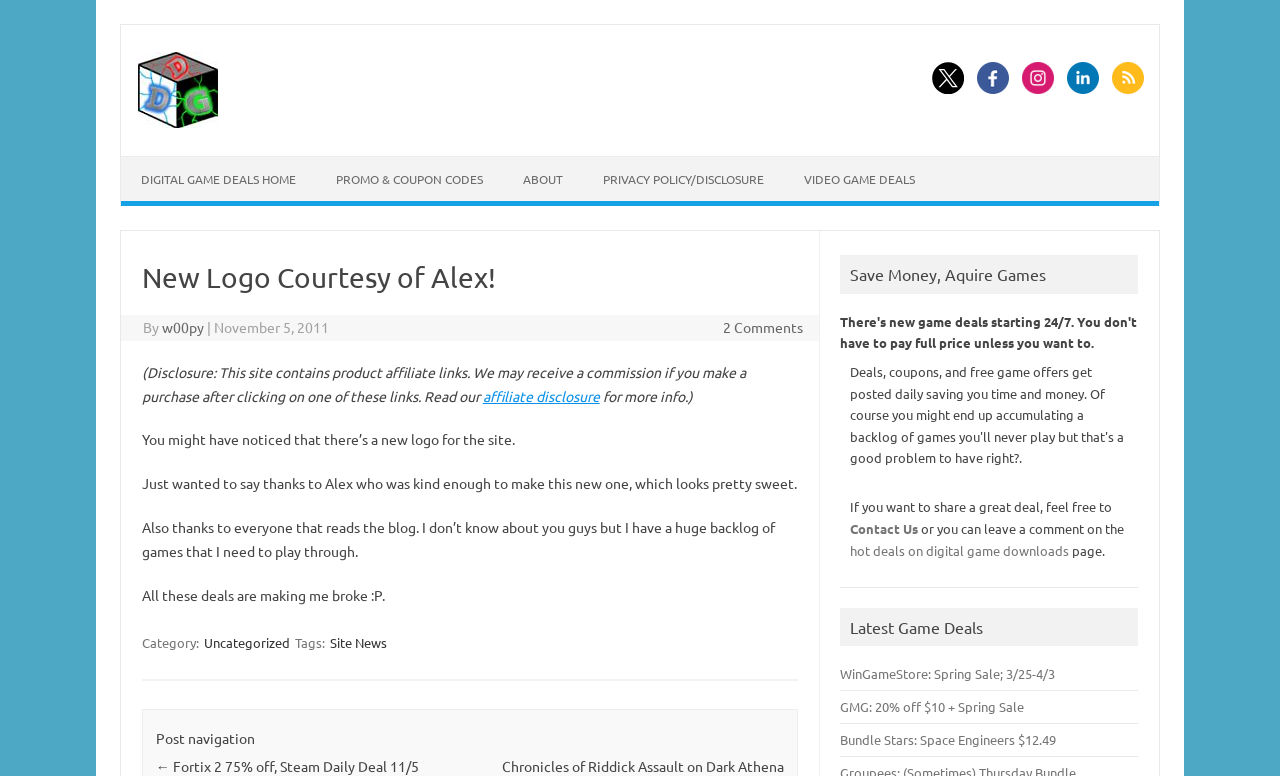Generate a thorough caption that explains the contents of the webpage.

This webpage is about Digital Game Deals, with a new logo courtesy of Alex. At the top left, there is a link to skip to the content. Next to it, there is a logo of Digital Game Deals, which is an image with a link to the website's homepage. On the top right, there are links to follow the website on various social media platforms, including Twitter, Facebook, Instagram, LinkedIn, and RSS, each accompanied by an image.

Below the social media links, there is a navigation menu with links to different sections of the website, including the homepage, promo and coupon codes, about, privacy policy, and video game deals.

The main content of the webpage is an article about the new logo, with a heading "New Logo Courtesy of Alex!" and a brief description of the logo's design. The article also mentions the website's affiliate disclosure policy.

Below the article, there is a footer section with links to categories and tags, as well as a post navigation section with links to previous and next posts.

On the right side of the webpage, there is a section with a heading "Save Money, Aquire Games" and a brief description of the website's purpose. Below it, there is a section with a heading "Latest Game Deals" and links to various game deals.

Overall, the webpage has a simple and clean layout, with a focus on providing information about digital game deals and promoting the website's social media presence.